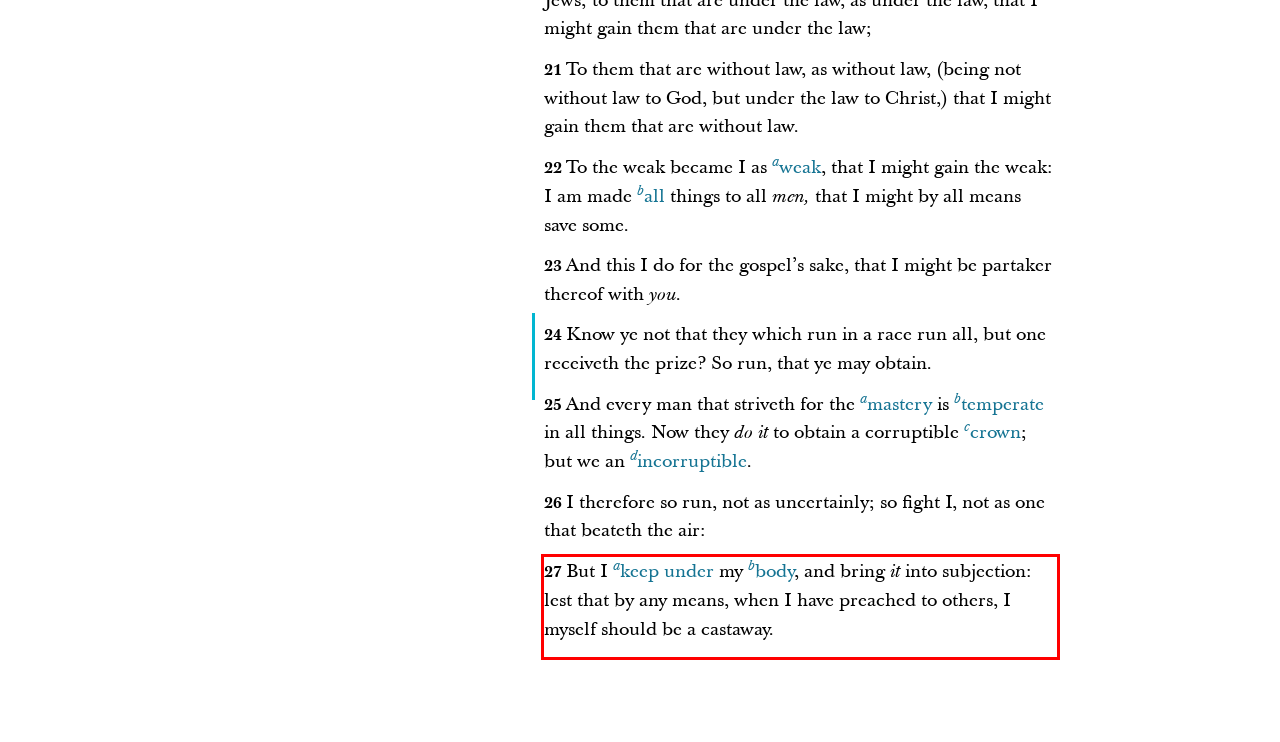Please identify the text within the red rectangular bounding box in the provided webpage screenshot.

27 But I keep under my body, and bring it into subjection: lest that by any means, when I have preached to others, I myself should be a castaway.